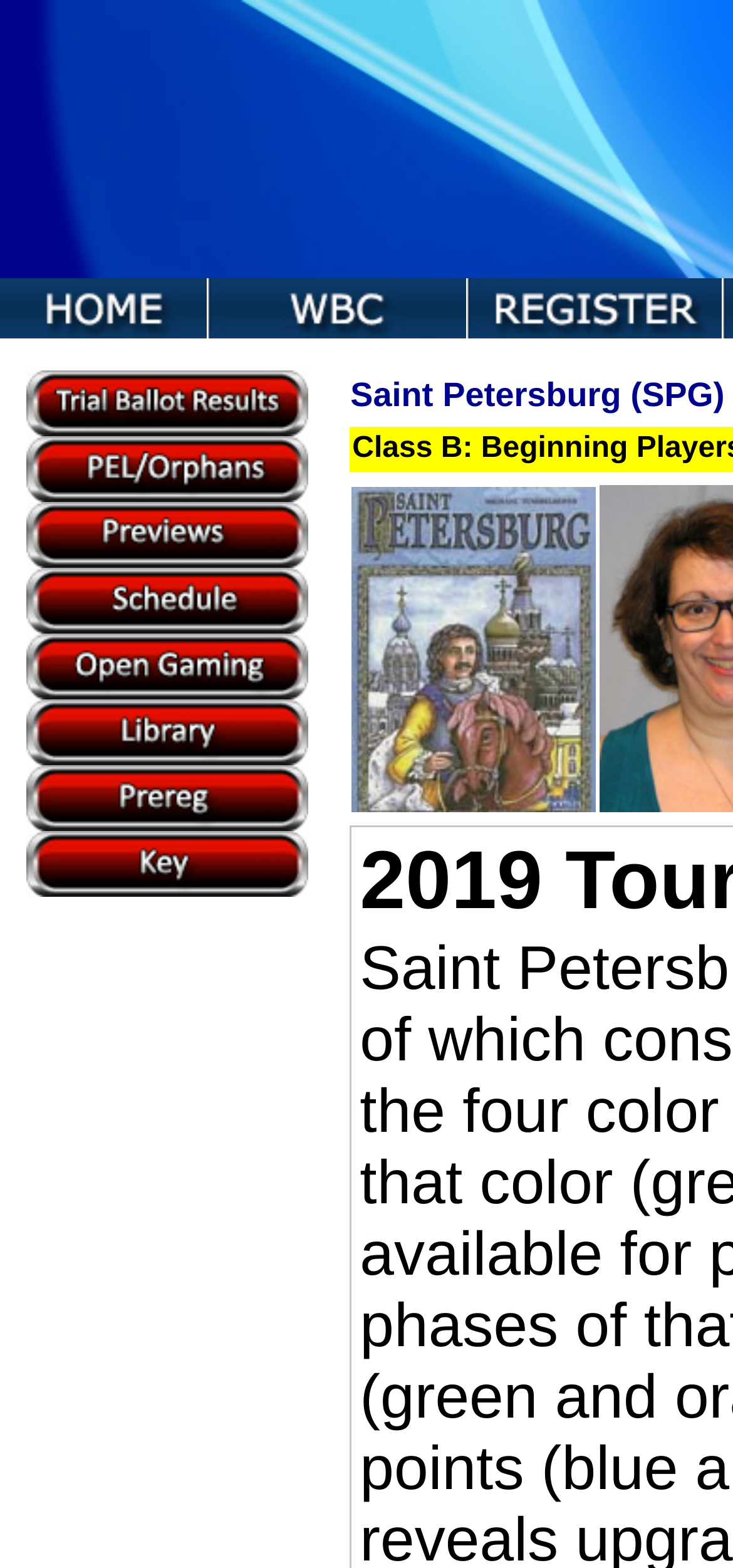Provide a one-word or one-phrase answer to the question:
What is the text of the second link in the second row?

WBC Orphans/Preliminary Event List